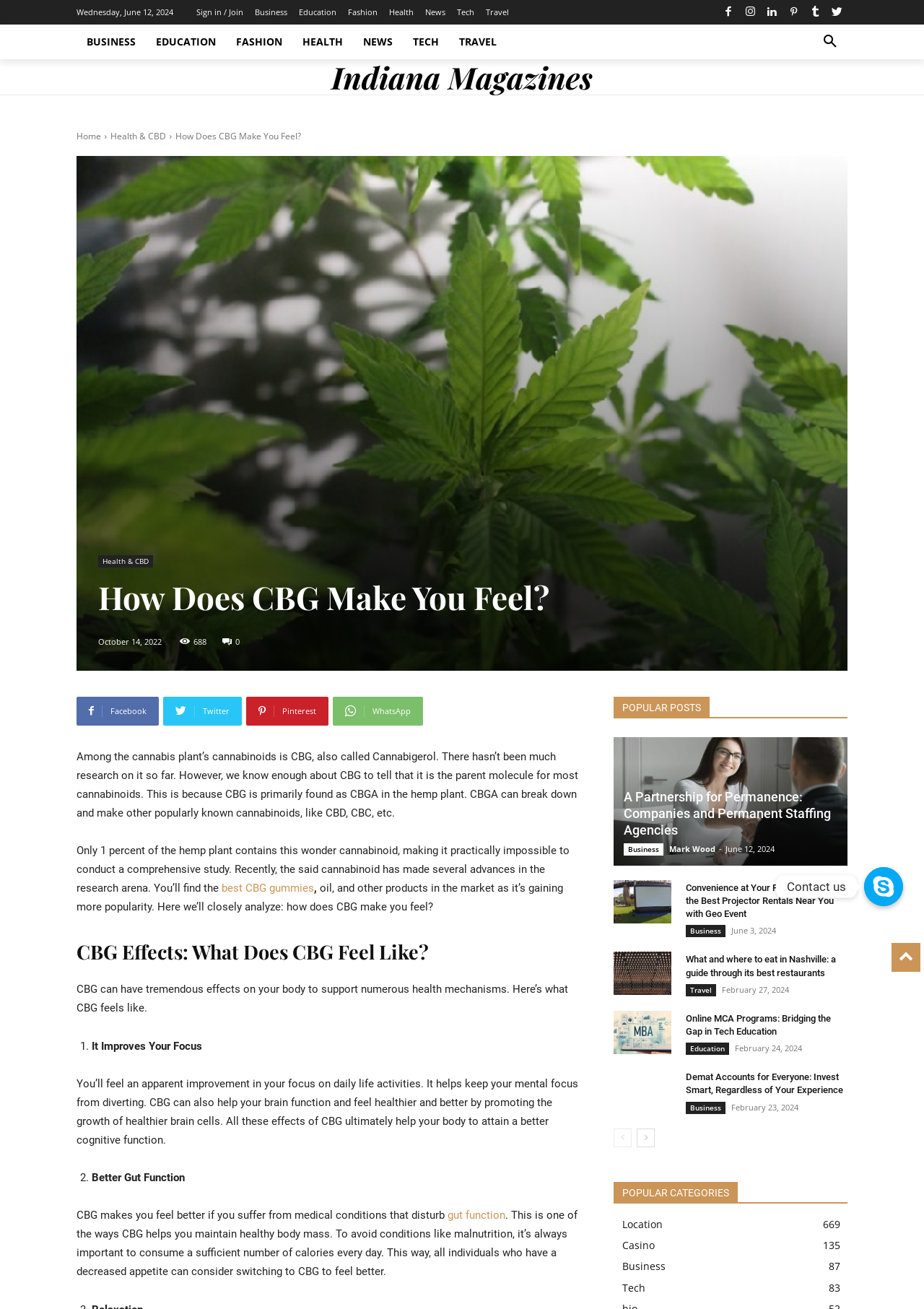What is the purpose of CBG?
Refer to the screenshot and respond with a concise word or phrase.

Supports health mechanisms